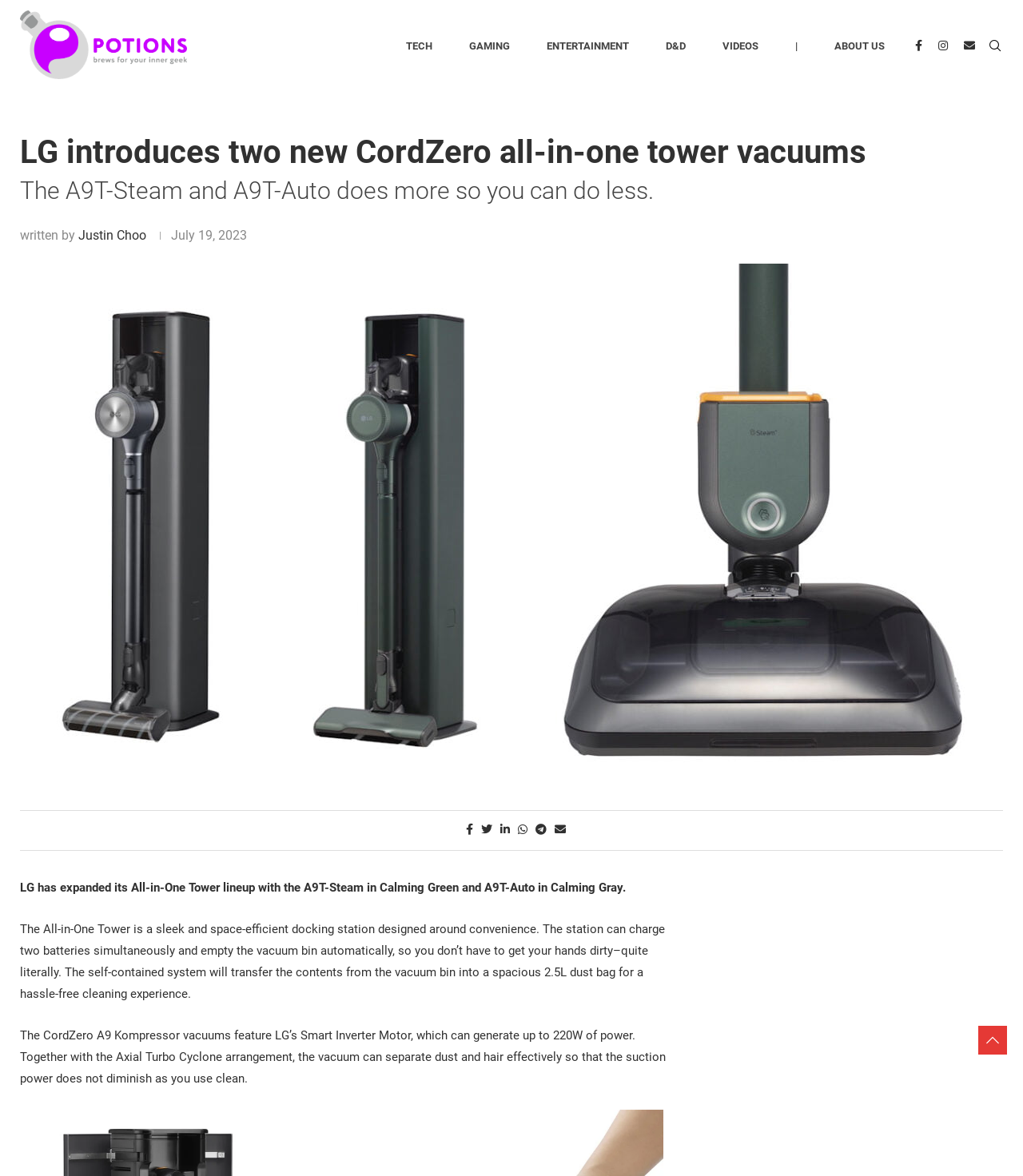Who wrote the article about LG's new CordZero all-in-one tower vacuums?
Answer the question with detailed information derived from the image.

I found this information at the top of the webpage, where the author's name 'Justin Choo' is mentioned next to the text 'written by'.